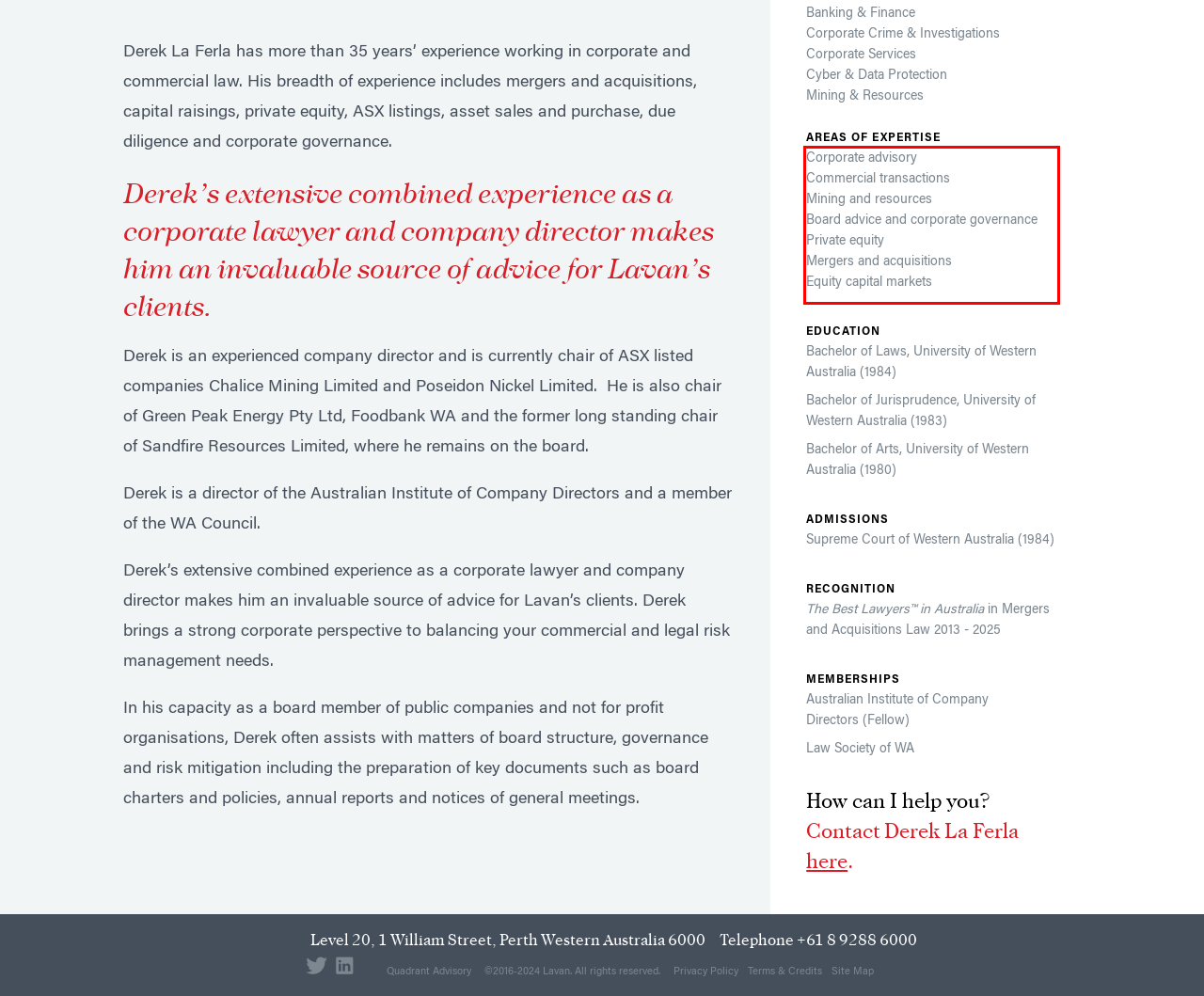Observe the screenshot of the webpage that includes a red rectangle bounding box. Conduct OCR on the content inside this red bounding box and generate the text.

Corporate advisory Commercial transactions Mining and resources Board advice and corporate governance Private equity Mergers and acquisitions Equity capital markets